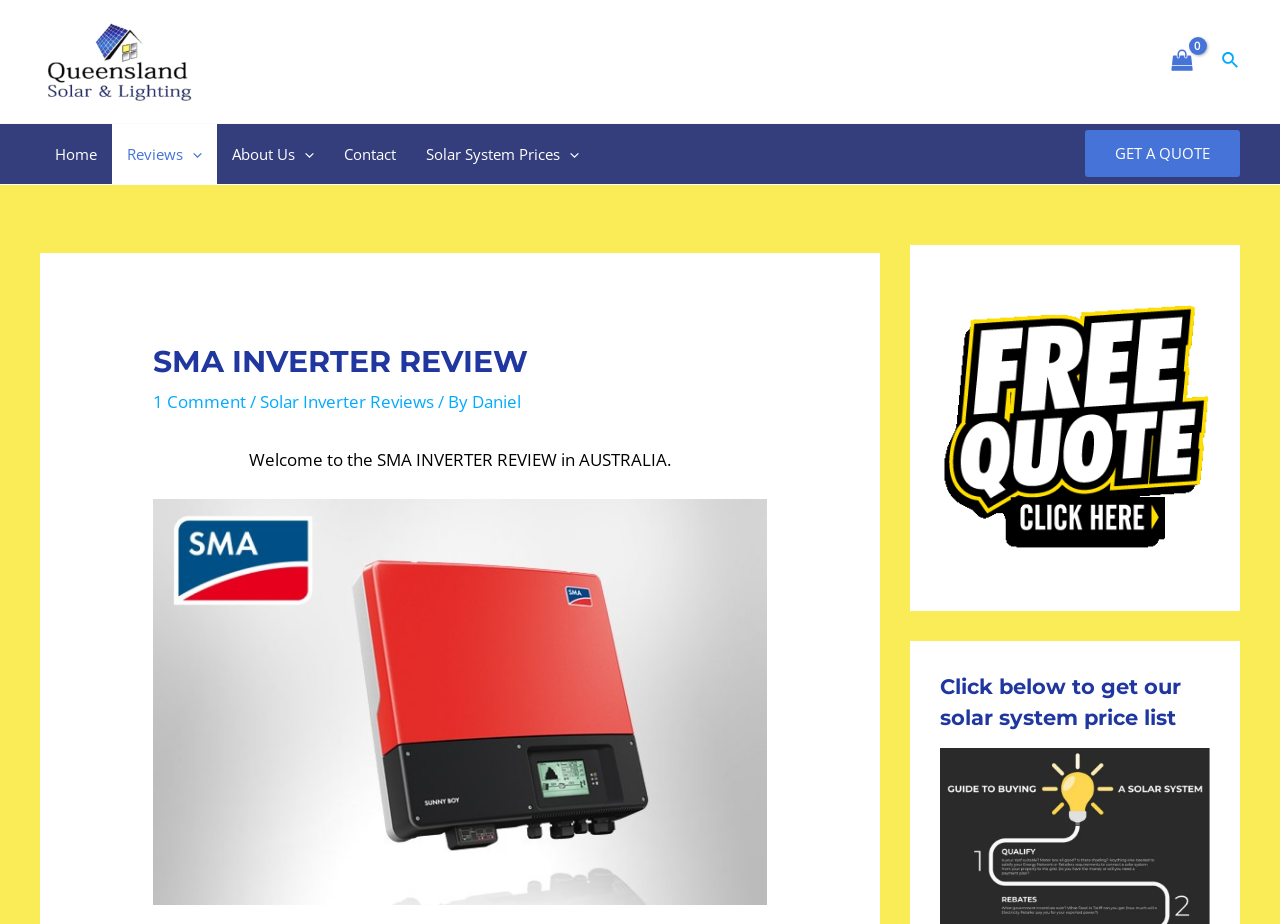What is the topic of the review?
Could you give a comprehensive explanation in response to this question?

I found the topic of the review by looking at the heading 'SMA INVERTER REVIEW' on the webpage. This heading is prominent and suggests that the review is about an SMA Inverter.